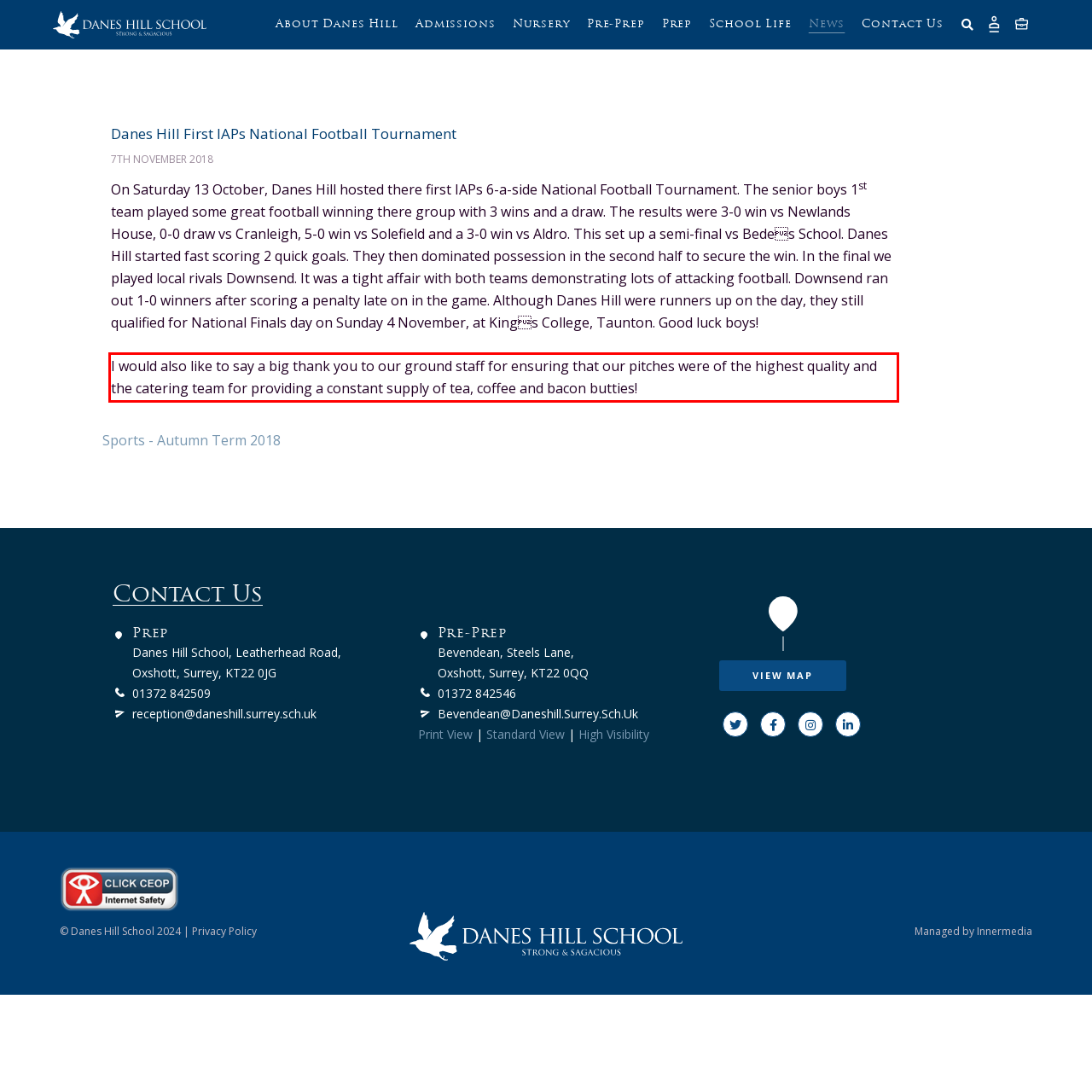Given the screenshot of the webpage, identify the red bounding box, and recognize the text content inside that red bounding box.

I would also like to say a big thank you to our ground staff for ensuring that our pitches were of the highest quality and the catering team for providing a constant supply of tea, coffee and bacon butties!